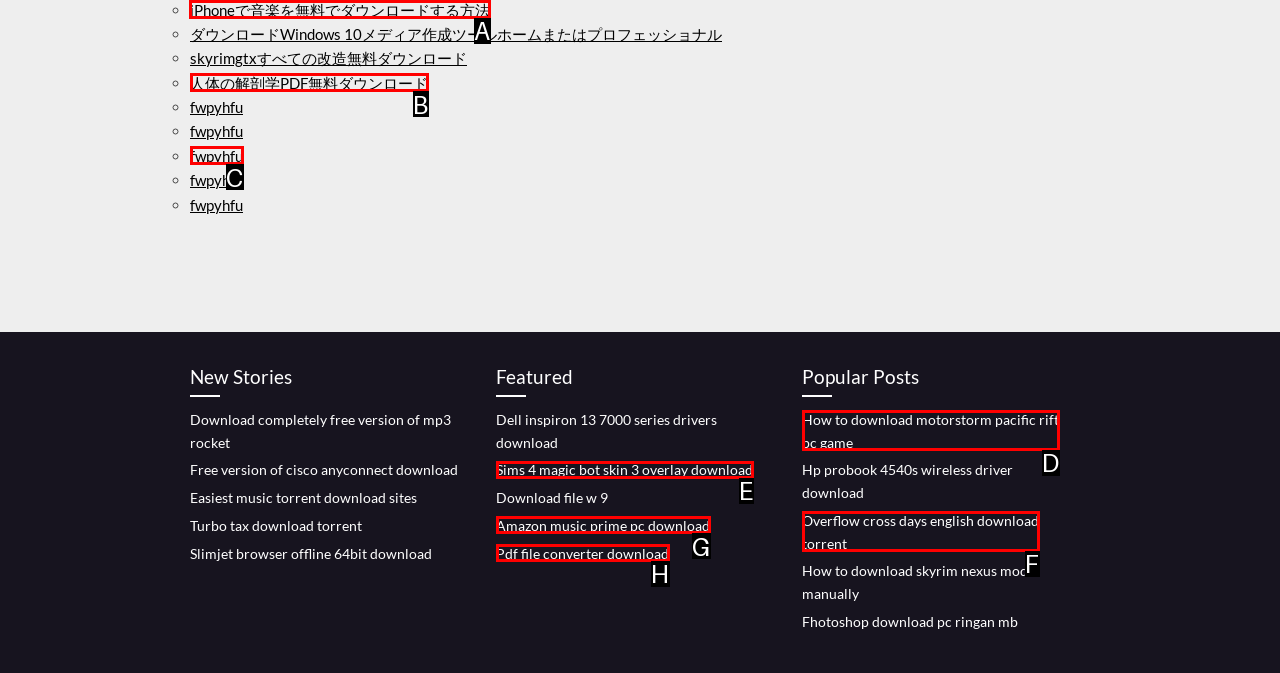To perform the task "Download iPhone music for free", which UI element's letter should you select? Provide the letter directly.

A